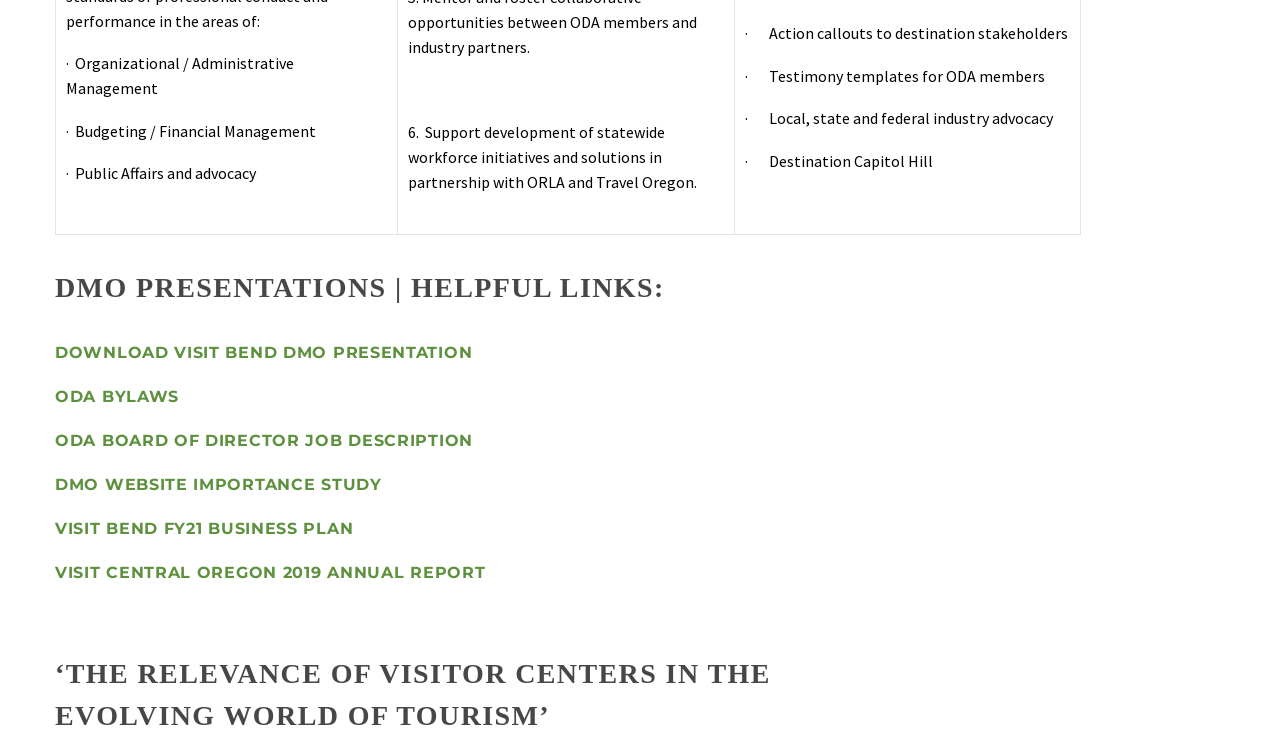What is the title of the last report listed?
Refer to the image and provide a one-word or short phrase answer.

THE RELEVANCE OF VISITOR CENTERS